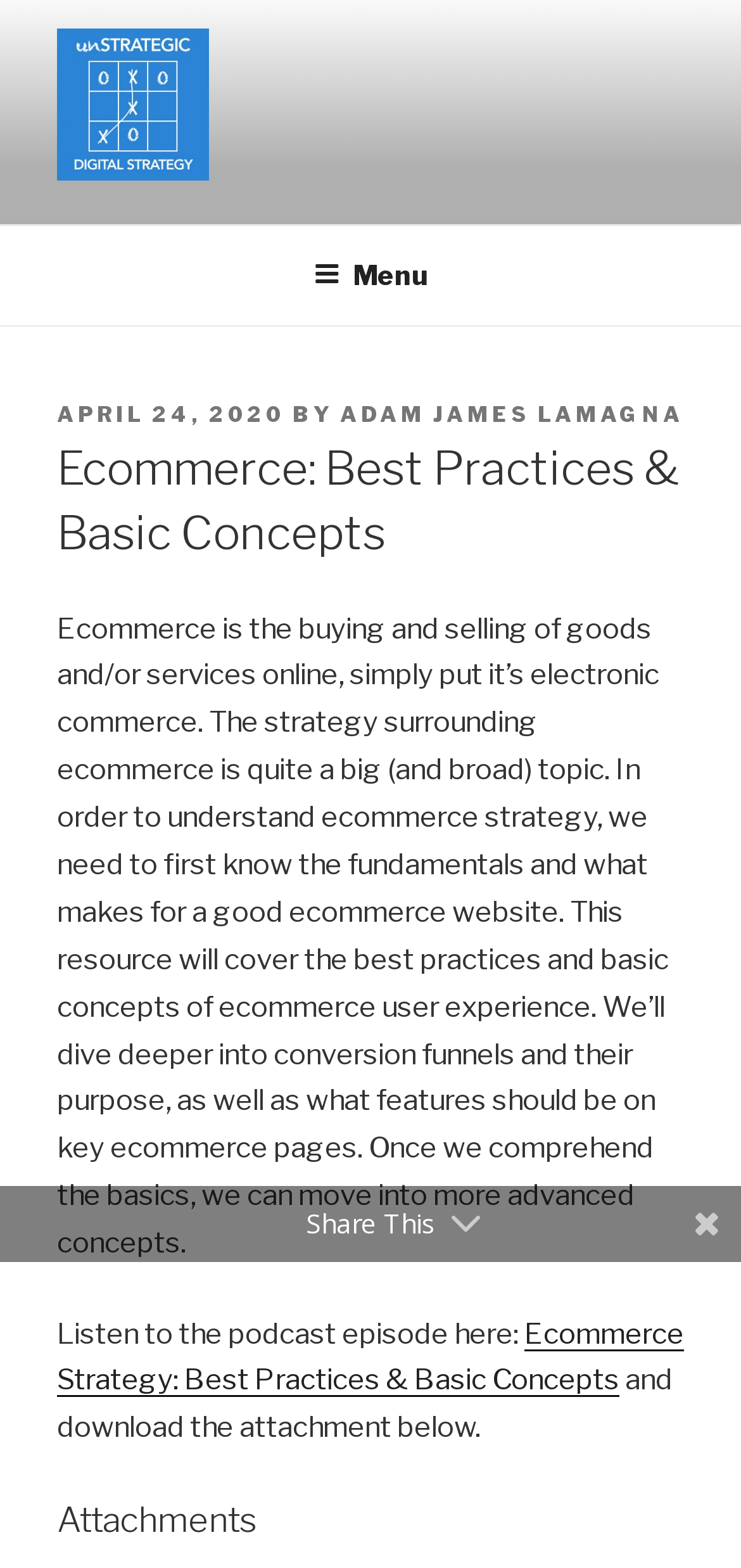Answer the question in one word or a short phrase:
What is the name of the podcast?

unSTRATEGIC